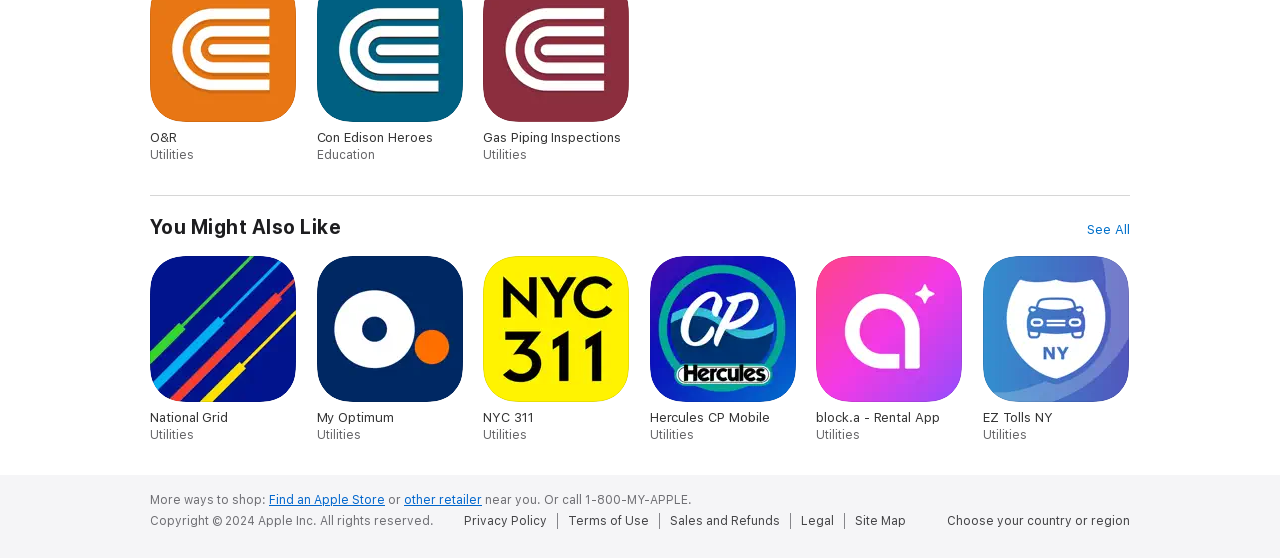How many links are under 'You Might Also Like'?
Using the information from the image, provide a comprehensive answer to the question.

I counted the number of links under the 'You Might Also Like' heading, which are 'National Grid. Utilities.', 'My Optimum. Utilities.', 'NYC 311. Utilities.', 'Hercules CP Mobile. Utilities.', and 'block.a - Rental App. Utilities.', totaling 5 links.